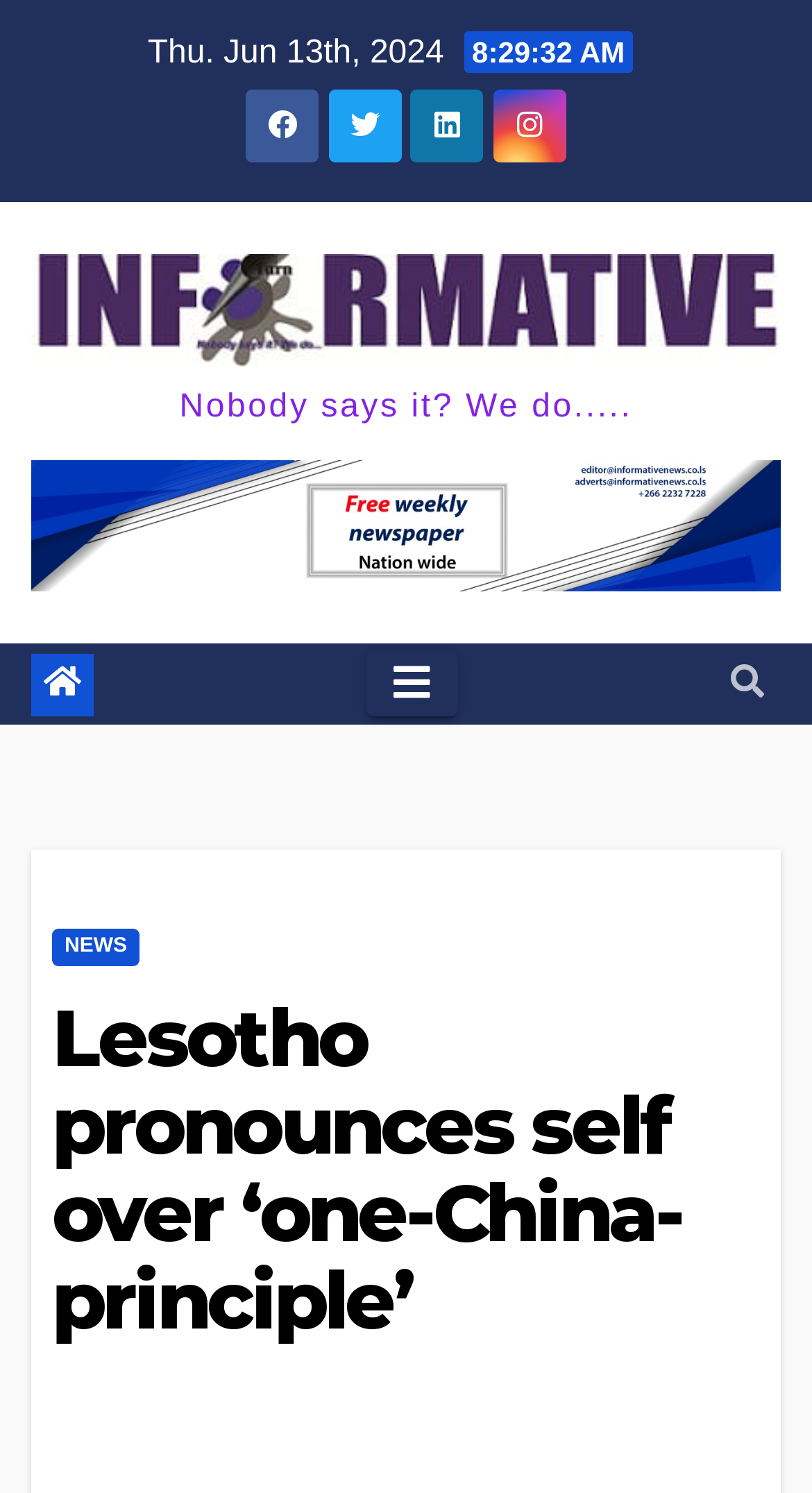Please provide a short answer using a single word or phrase for the question:
What is the category of the article?

NEWS